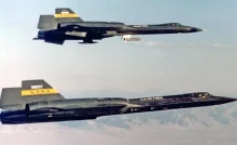What is the background color of the image?
Using the screenshot, give a one-word or short phrase answer.

Blue